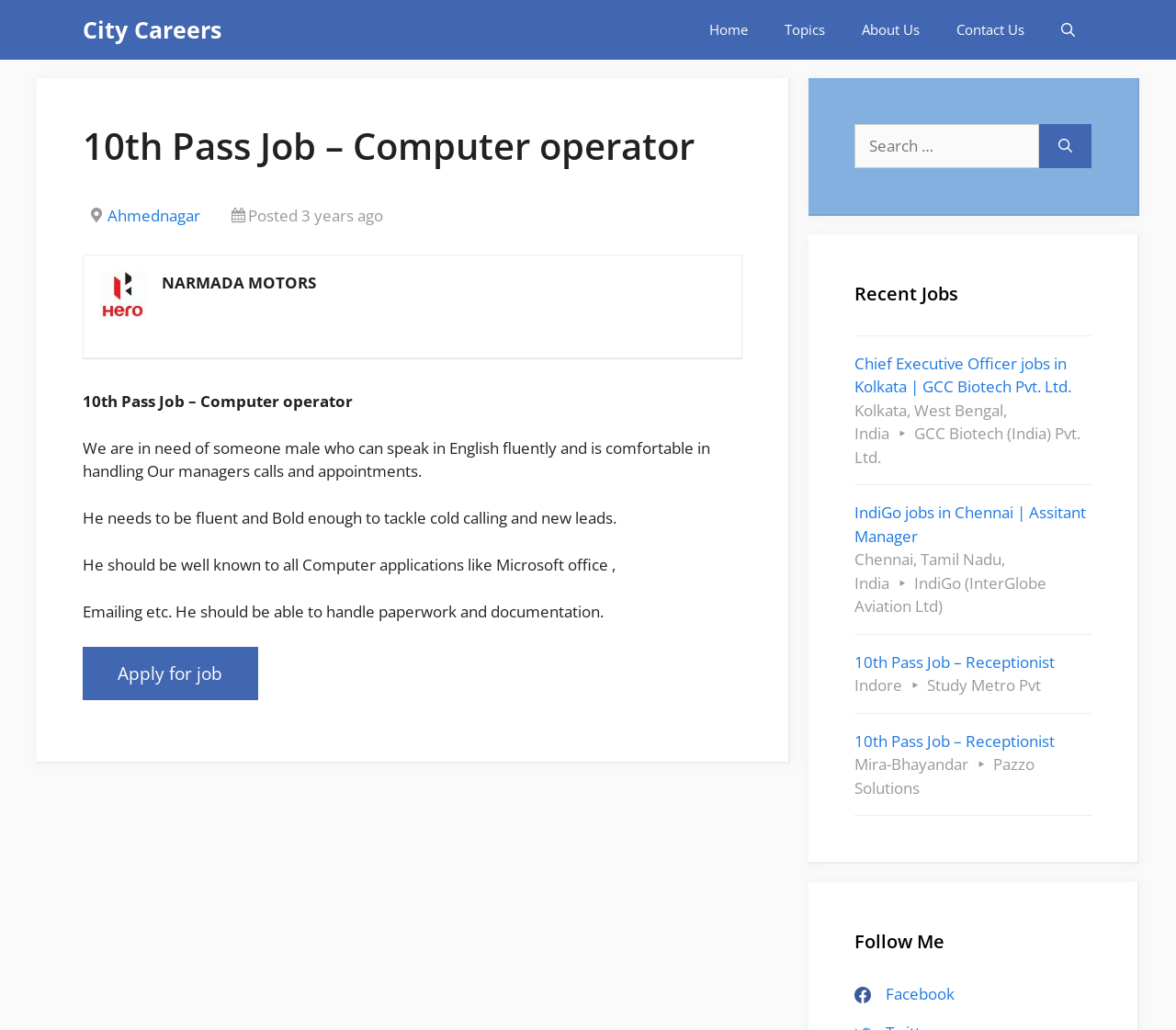What is the required language proficiency for the job?
Respond to the question with a single word or phrase according to the image.

English fluently